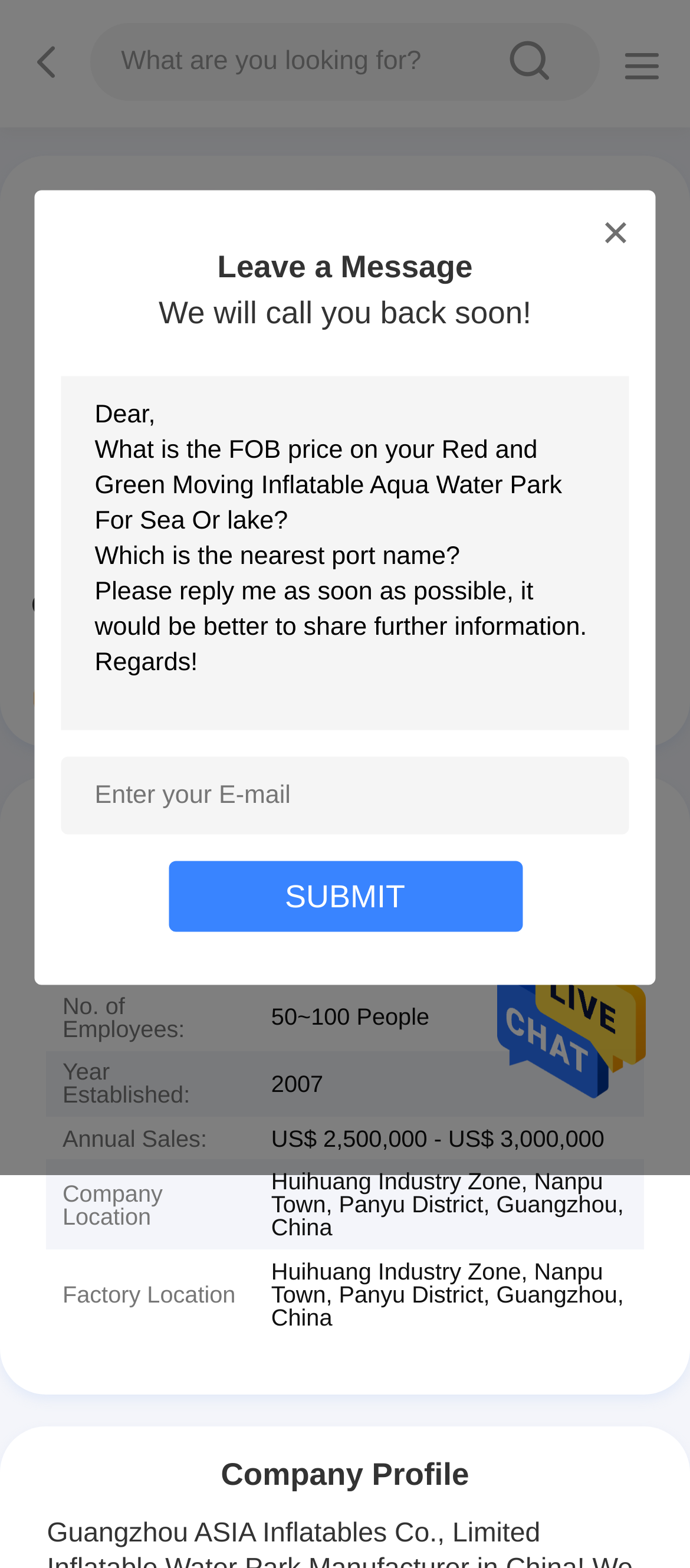Identify the bounding box coordinates of the region I need to click to complete this instruction: "Submit the form".

[0.413, 0.56, 0.587, 0.583]